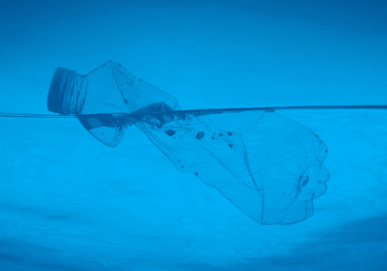Break down the image into a detailed narrative.

The image depicts a submerged plastic bottle, partially floating beneath the water's surface. The background is a calming blue, emphasizing the underwater environment. This powerful visual serves as a stark reminder of the ongoing issue of plastic pollution in our oceans. It highlights the need for effective recycling efforts and sustainable practices, particularly in light of initiatives like Unifi, Inc.'s goal of recycling billions of plastic bottles into useful materials. The image resonates with themes of environmental responsibility and the critical importance of keeping plastic waste out of water bodies.